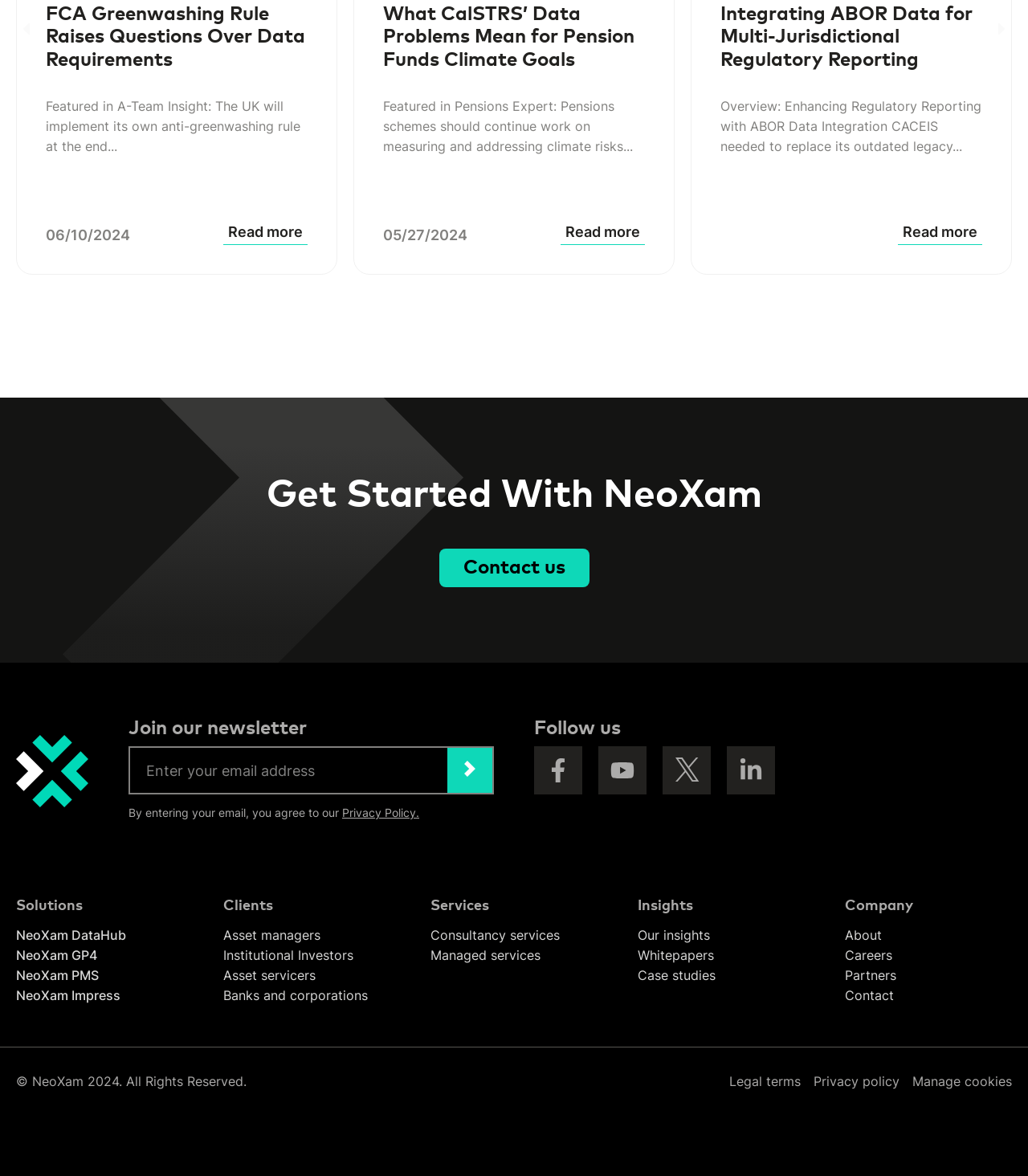Find the bounding box coordinates for the area that should be clicked to accomplish the instruction: "Search for something".

None